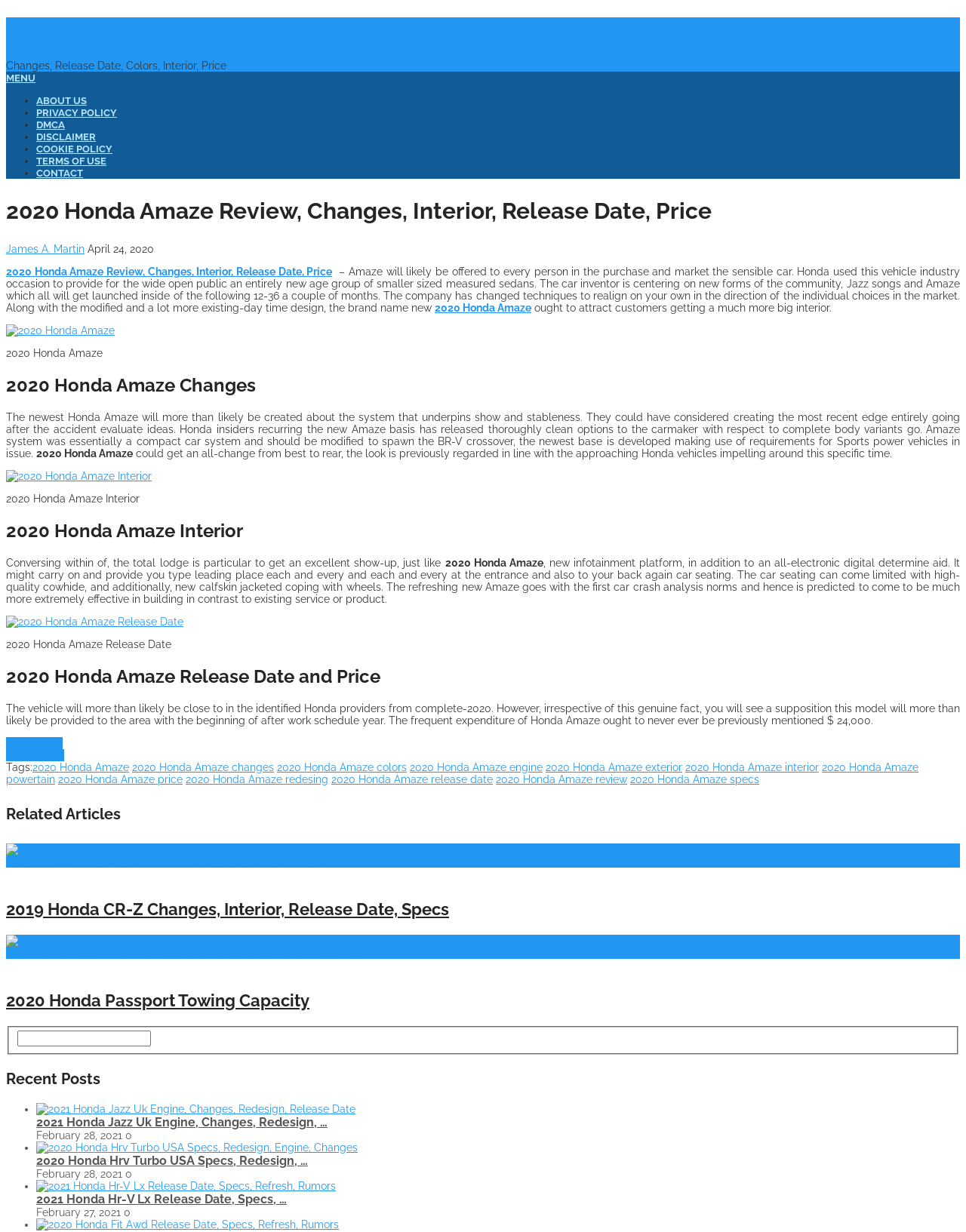Please determine the bounding box coordinates of the element to click in order to execute the following instruction: "Check the release date of 2020 Honda Amaze". The coordinates should be four float numbers between 0 and 1, specified as [left, top, right, bottom].

[0.006, 0.5, 0.19, 0.509]